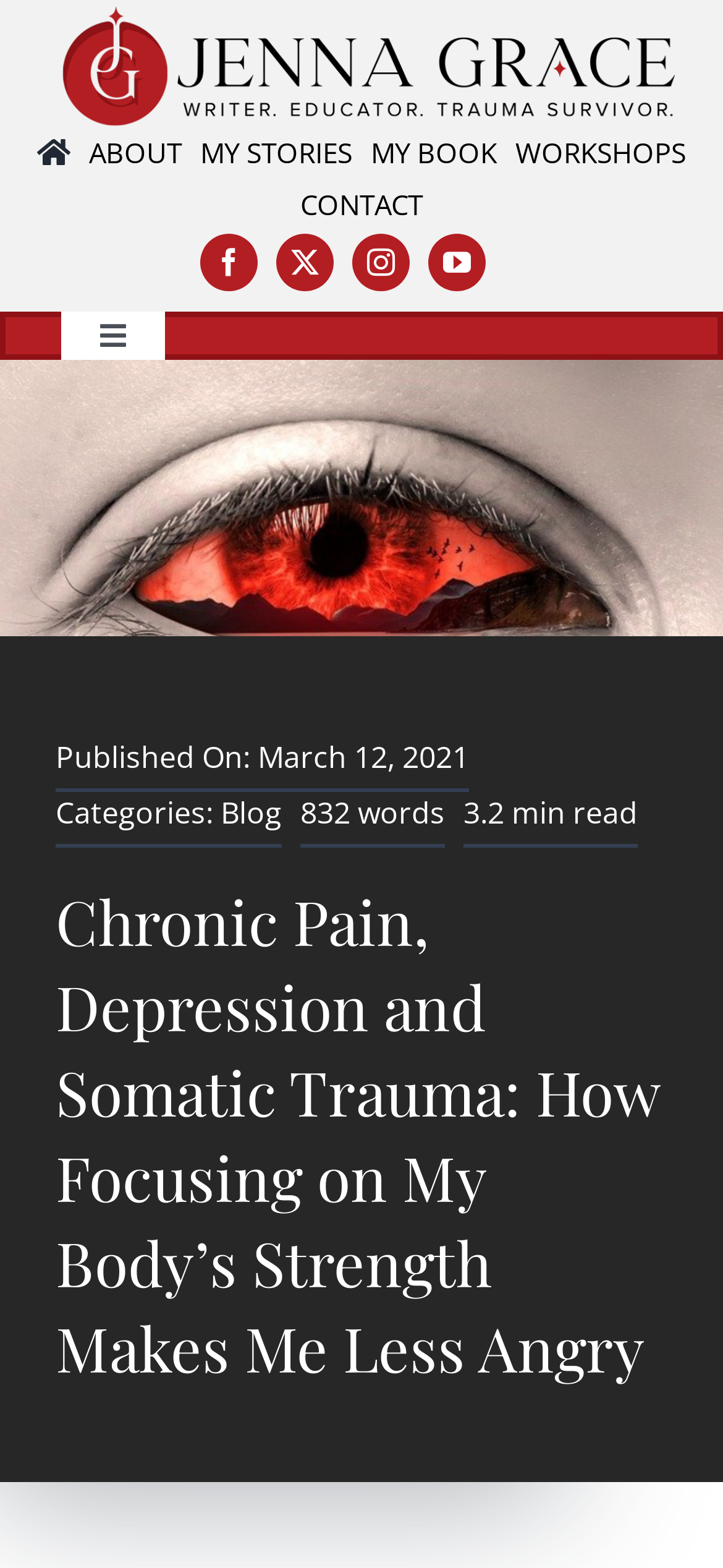What is the category of the article?
Please provide a single word or phrase as the answer based on the screenshot.

Blog